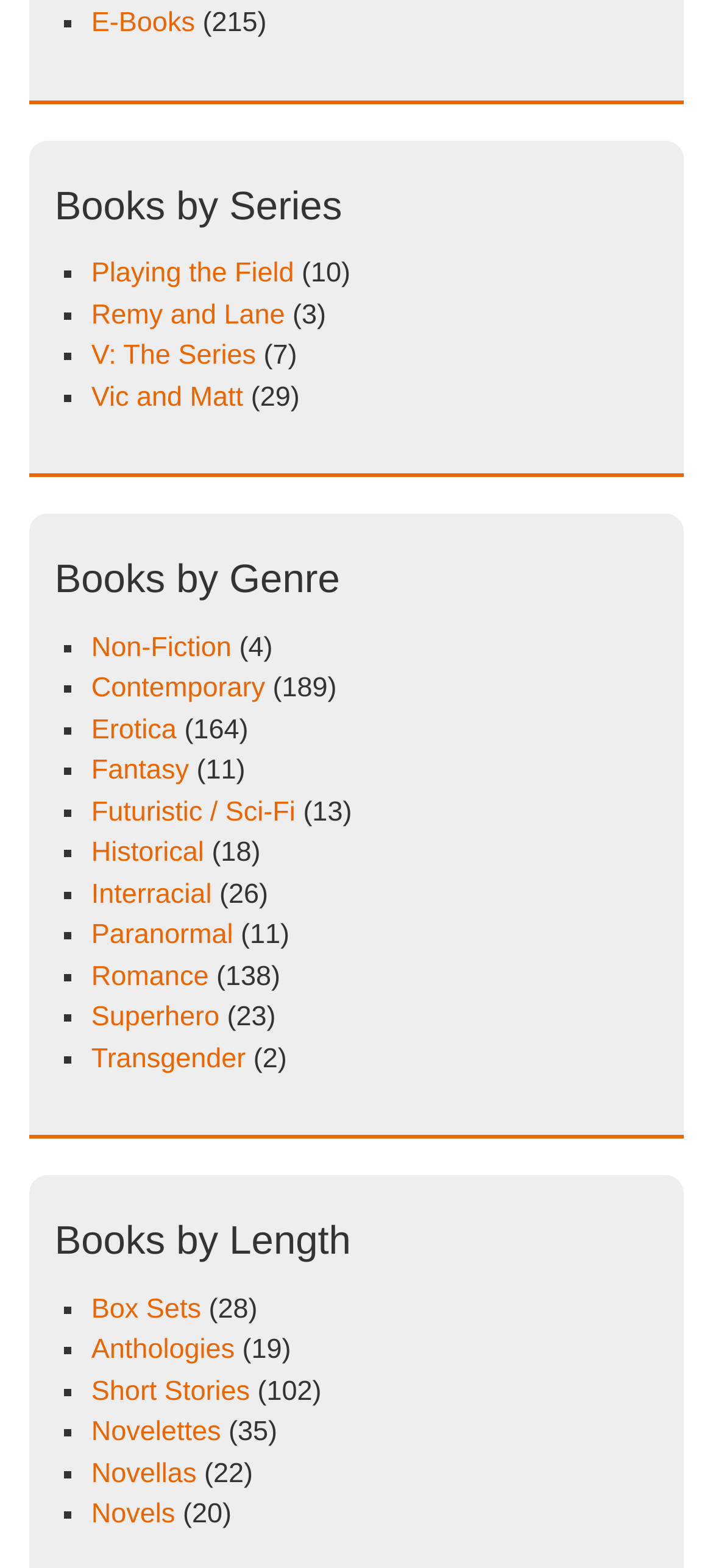Find and provide the bounding box coordinates for the UI element described with: "Playing the Field".

[0.128, 0.165, 0.412, 0.184]